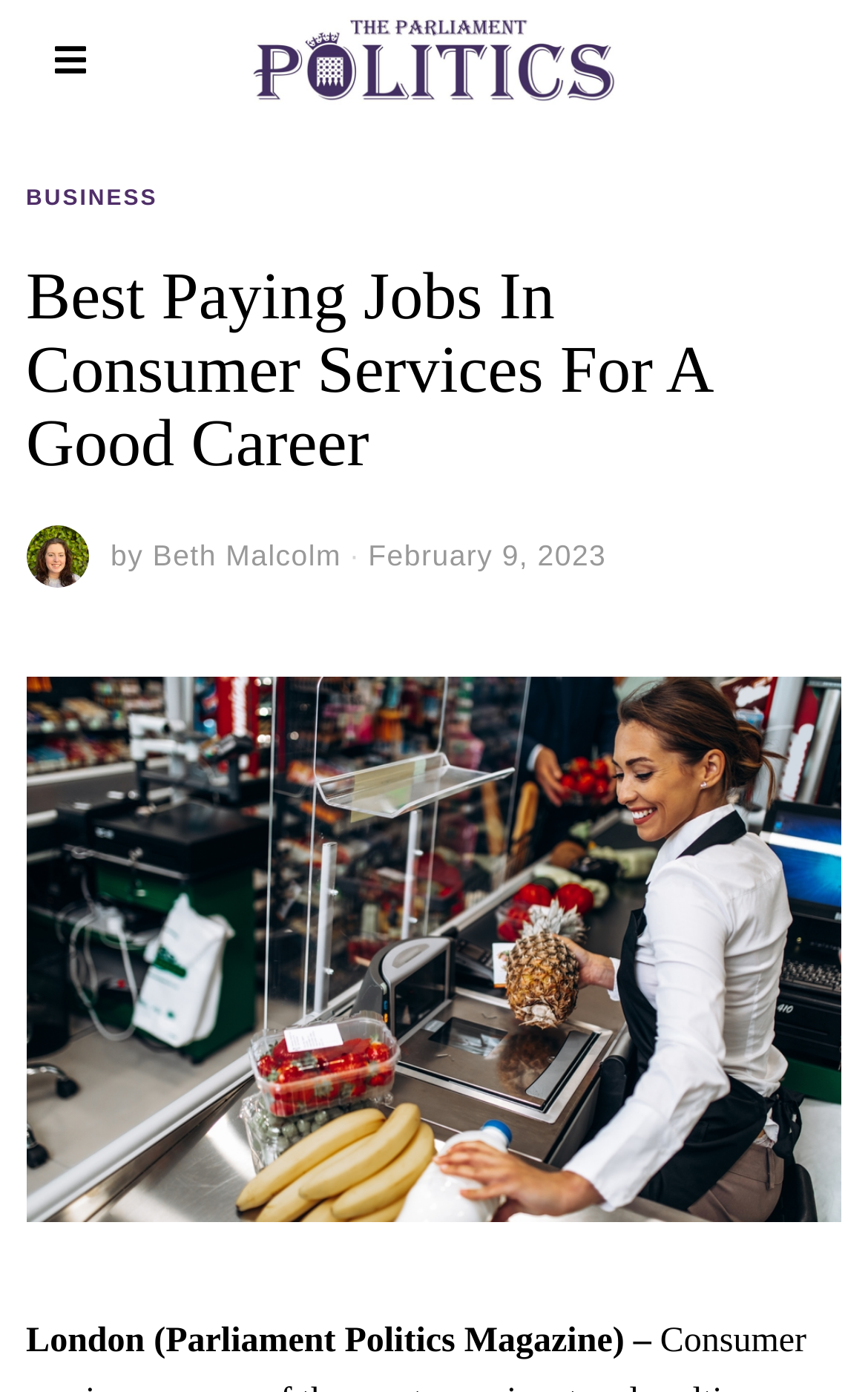Please determine the bounding box coordinates for the element with the description: "Business".

[0.03, 0.134, 0.182, 0.155]